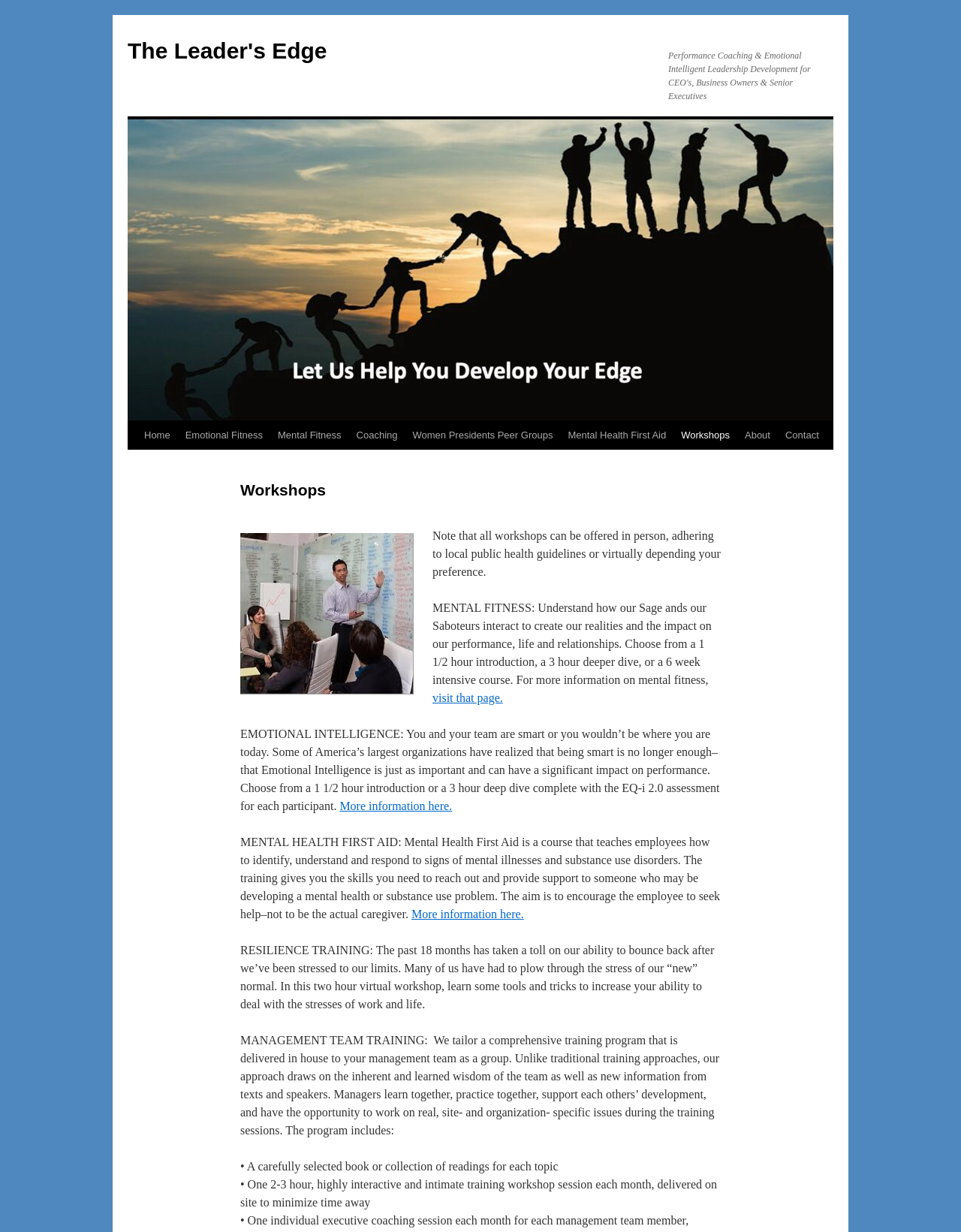What is the first link on the top navigation bar?
Answer with a single word or phrase by referring to the visual content.

The Leader's Edge